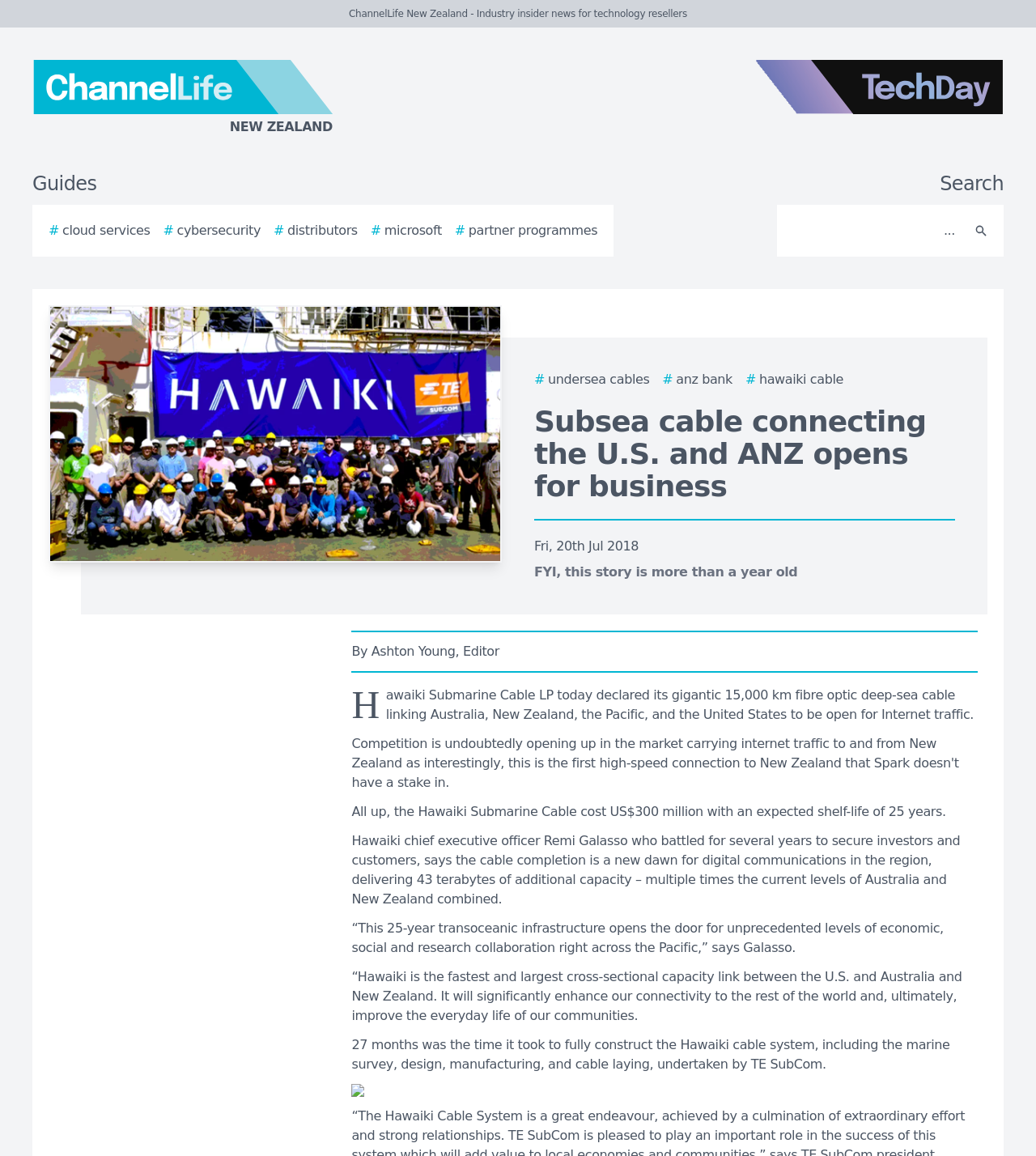Articulate a complete and detailed caption of the webpage elements.

The webpage is an article from ChannelLife New Zealand, a technology news website. At the top, there is a logo of ChannelLife New Zealand on the left and a TechDay logo on the right. Below the logos, there are several links to guides, including cloud services, cybersecurity, distributors, Microsoft, and partner programmes. On the right side, there is a search bar with a search button.

The main article is titled "Subsea cable connecting the U.S. and ANZ opens for business" and is dated July 20th, 2018. The article is written by Ashton Young, Editor, and features a story image on the left side. The article discusses the opening of a new high-speed internet connection between the U.S. and Australia/New Zealand, which is the first one not controlled by Spark. The connection is provided by Hawaiki Submarine Cable LP and is a 15,000 km fibre optic deep-sea cable.

The article is divided into several paragraphs, with quotes from Hawaiki's CEO, Remi Galasso, discussing the significance of the new connection and its potential impact on the region. There are also some statistics mentioned, such as the cost of the cable, its expected shelf-life, and its capacity. At the bottom of the article, there is a small image.